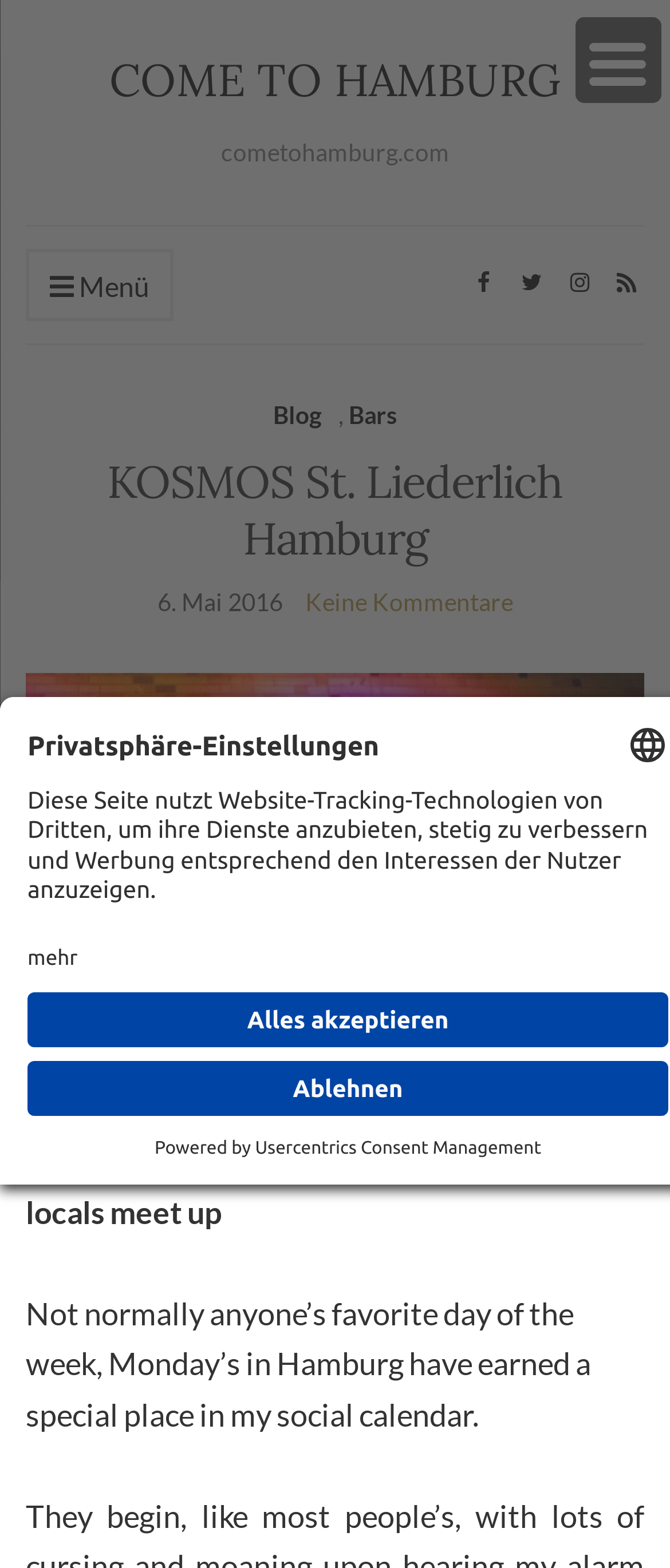What is the date mentioned in the article?
Look at the image and respond to the question as thoroughly as possible.

I found the answer by looking at the time element with the text '6. Mai 2016' which is likely to be the date mentioned in the article.